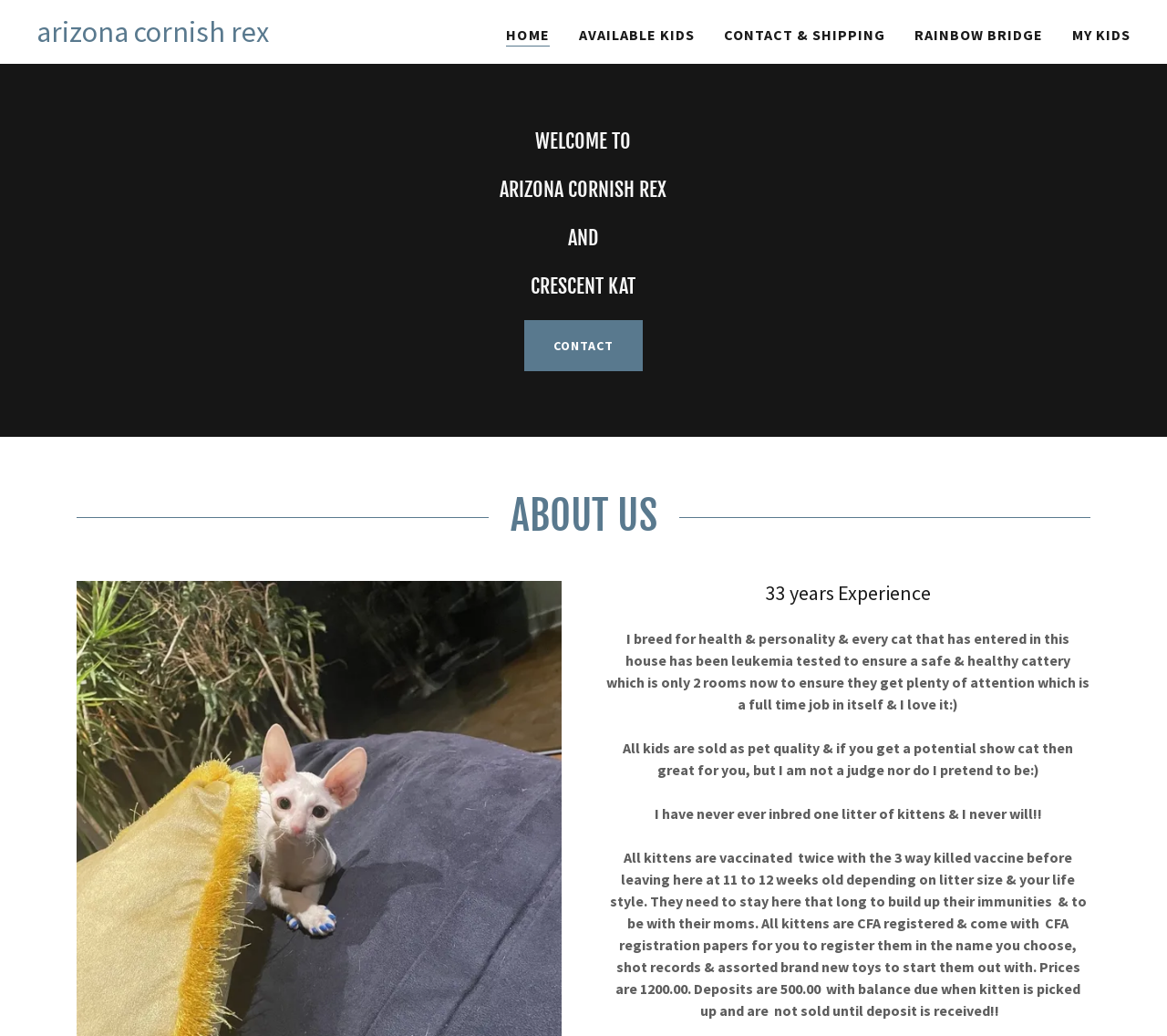What is the deposit amount for a kitten?
Using the visual information from the image, give a one-word or short-phrase answer.

500.00